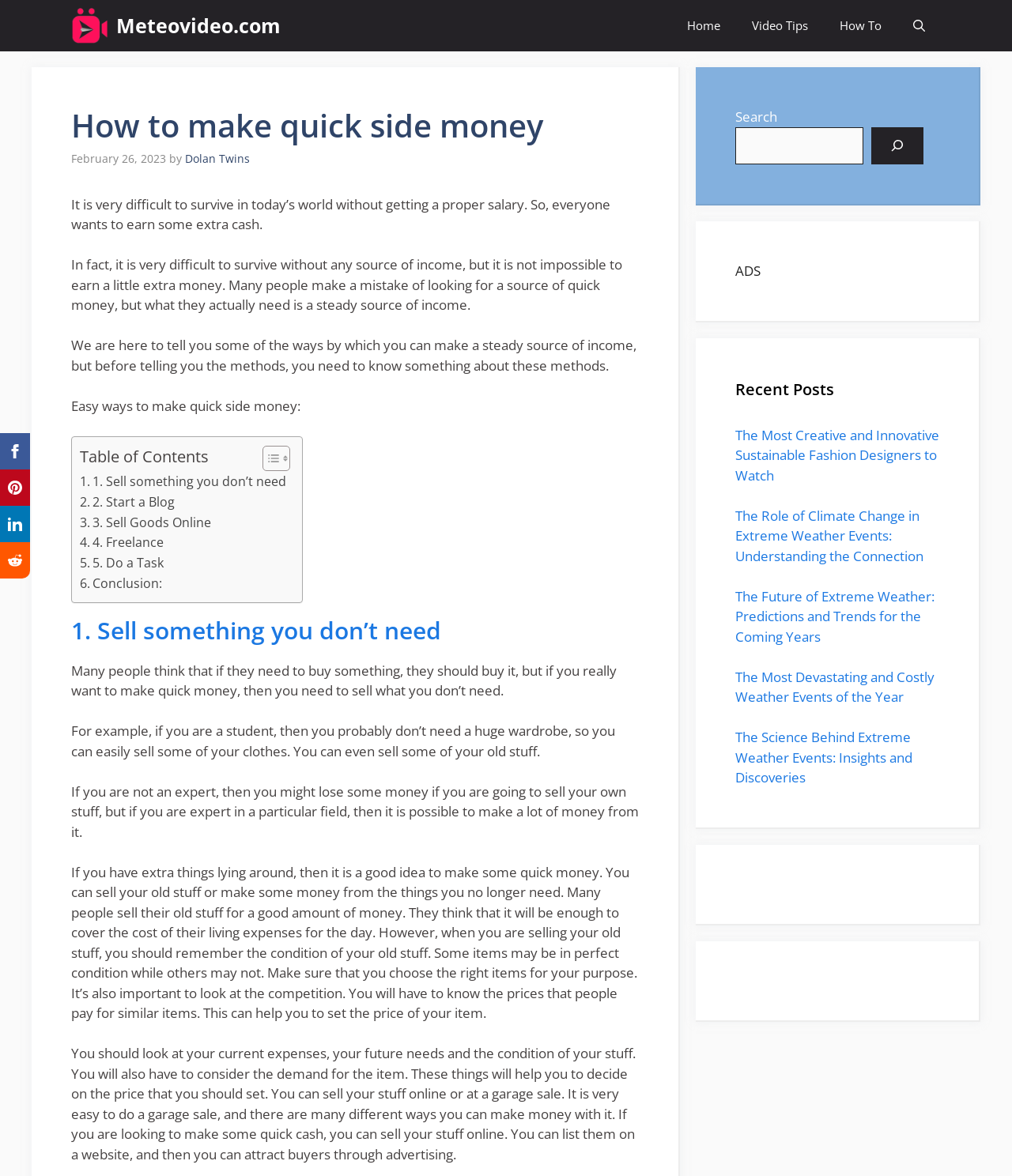Extract the bounding box of the UI element described as: "Meteovideo.com".

[0.115, 0.0, 0.278, 0.044]